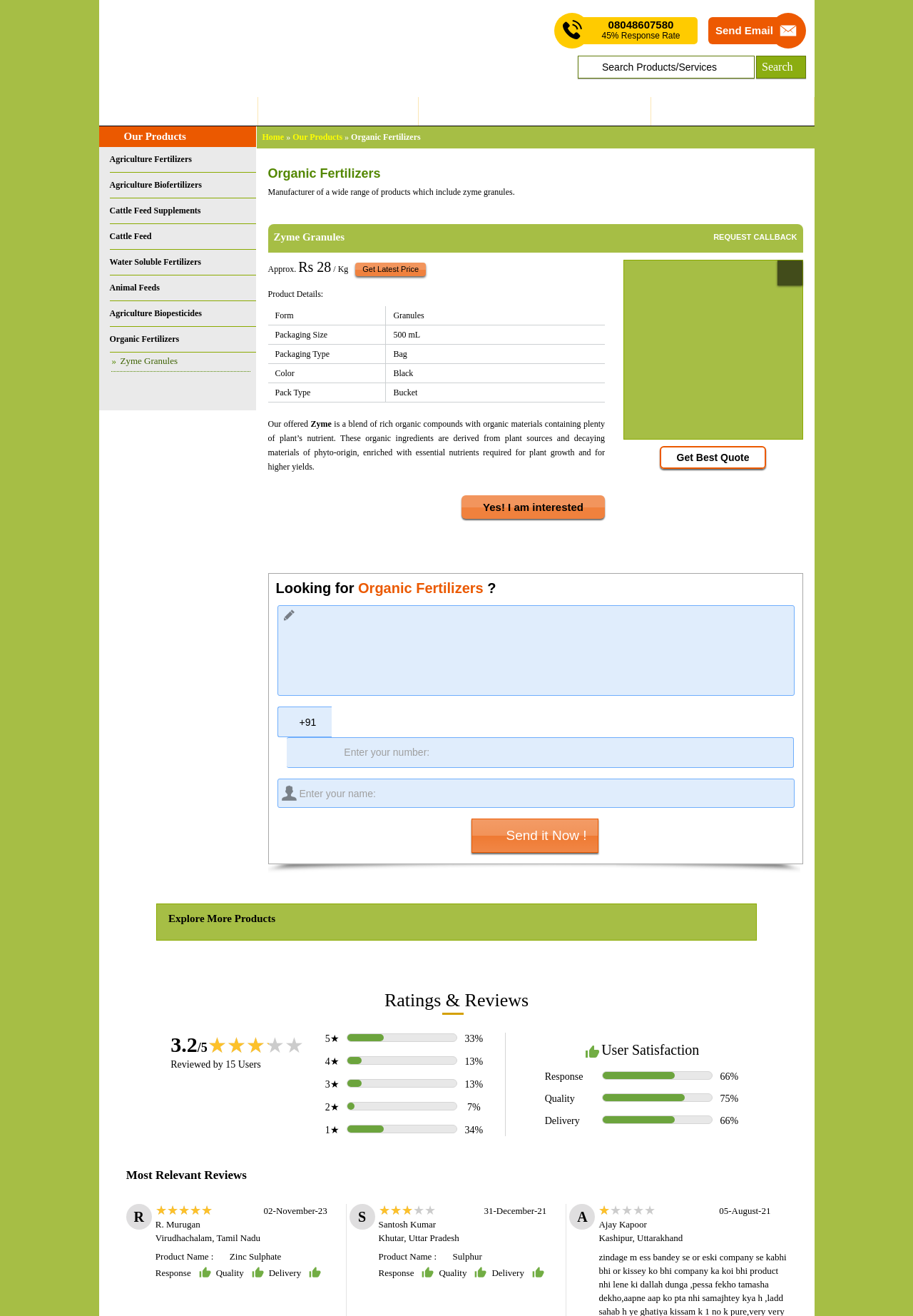What is the response rate of the company?
Provide a short answer using one word or a brief phrase based on the image.

45% Response Rate